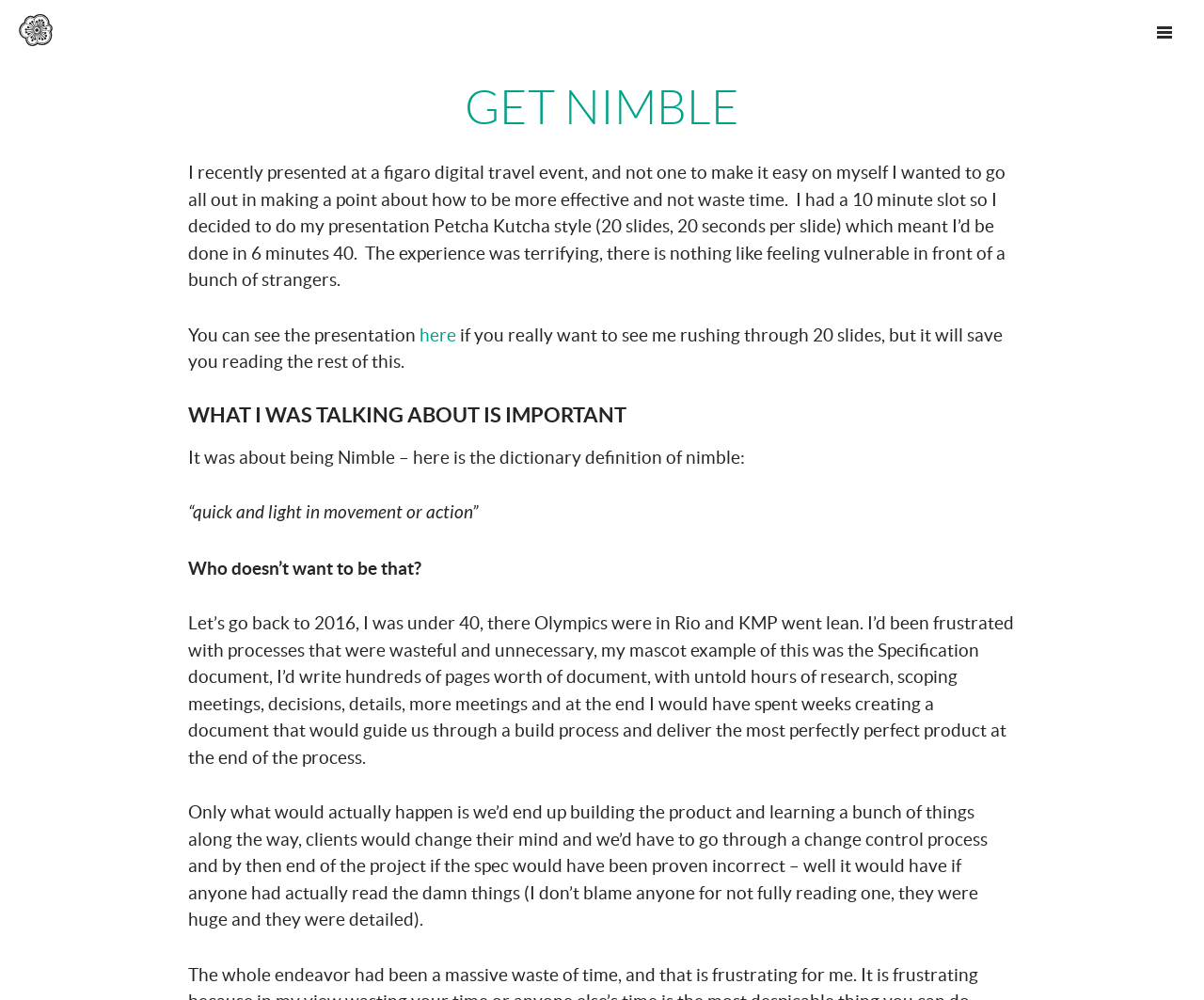Please provide a comprehensive answer to the question based on the screenshot: What is the company name?

The company name is obtained from the heading element 'KMP DIGITATA' which is located at the top of the webpage, indicating that it is the title of the company.